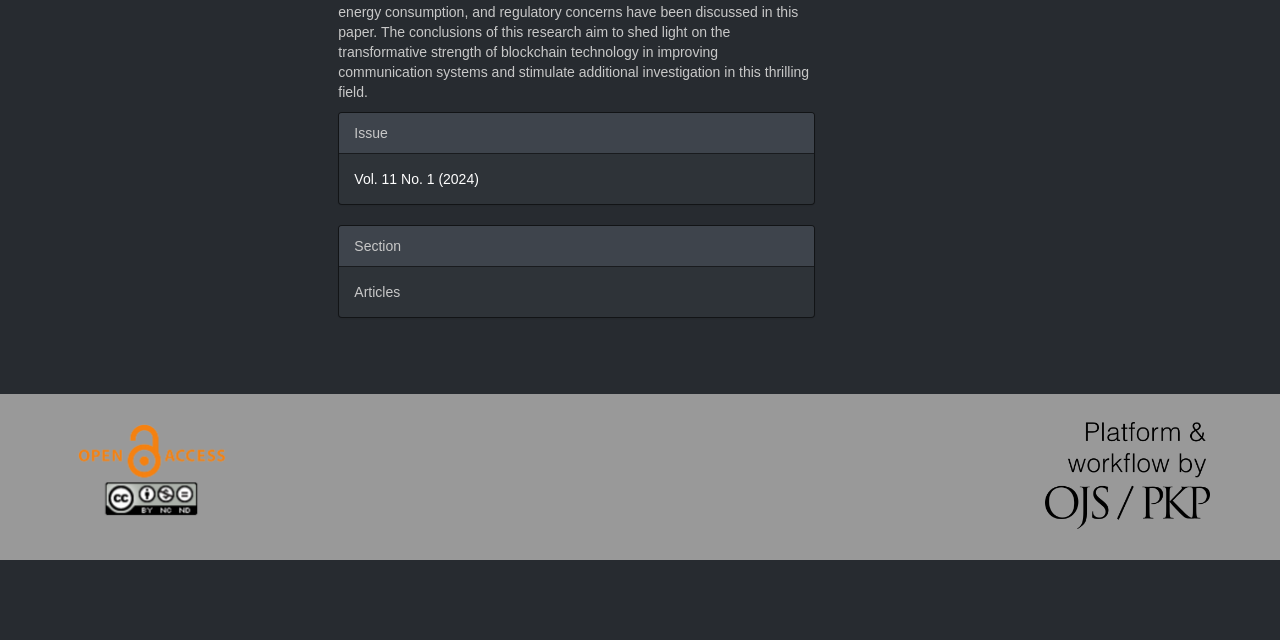Determine the bounding box coordinates in the format (top-left x, top-left y, bottom-right x, bottom-right y). Ensure all values are floating point numbers between 0 and 1. Identify the bounding box of the UI element described by: Vol. 11 No. 1 (2024)

[0.277, 0.267, 0.374, 0.292]